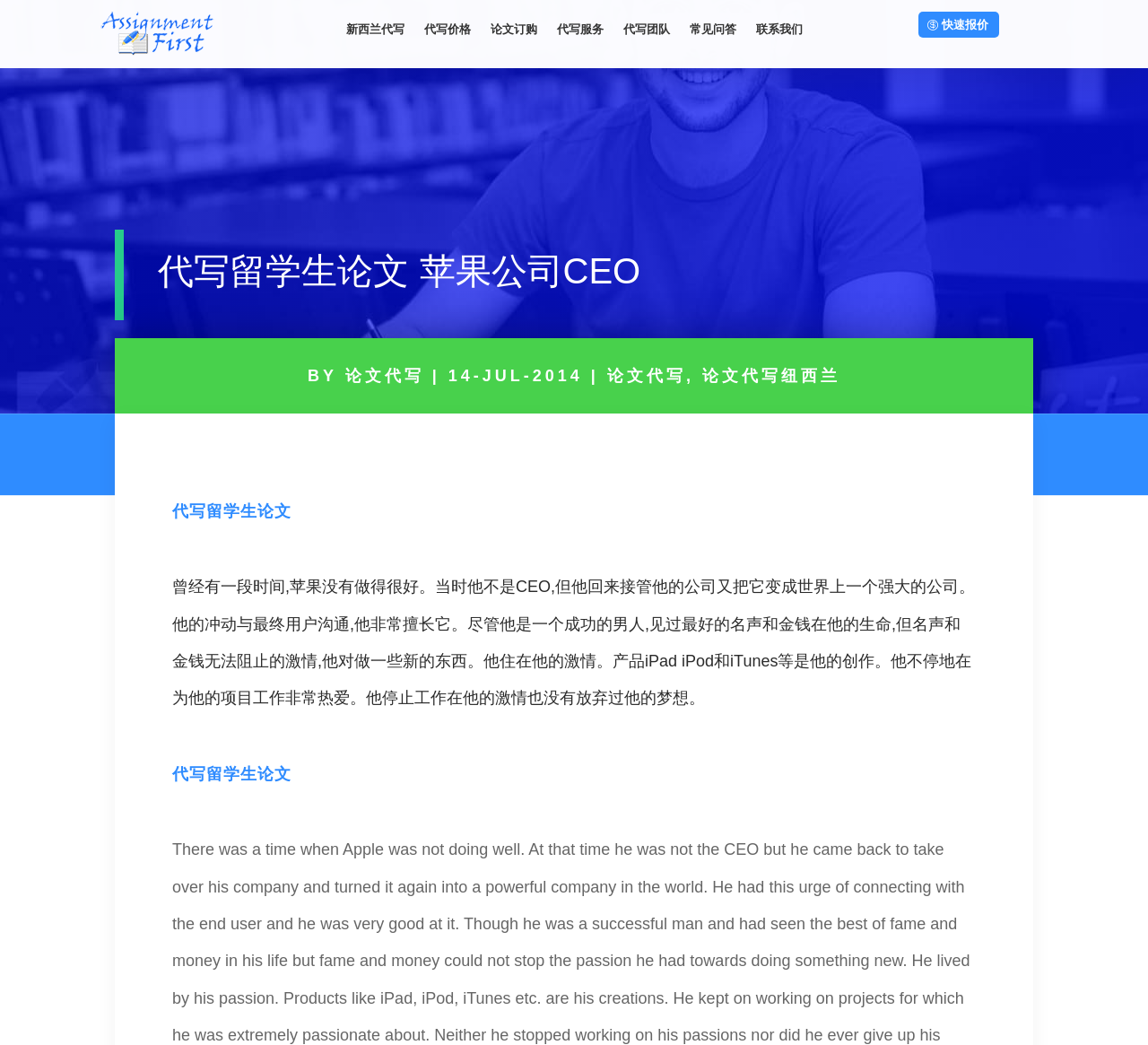Identify the bounding box coordinates for the element you need to click to achieve the following task: "go to 论文代写". Provide the bounding box coordinates as four float numbers between 0 and 1, in the form [left, top, right, bottom].

[0.529, 0.351, 0.598, 0.368]